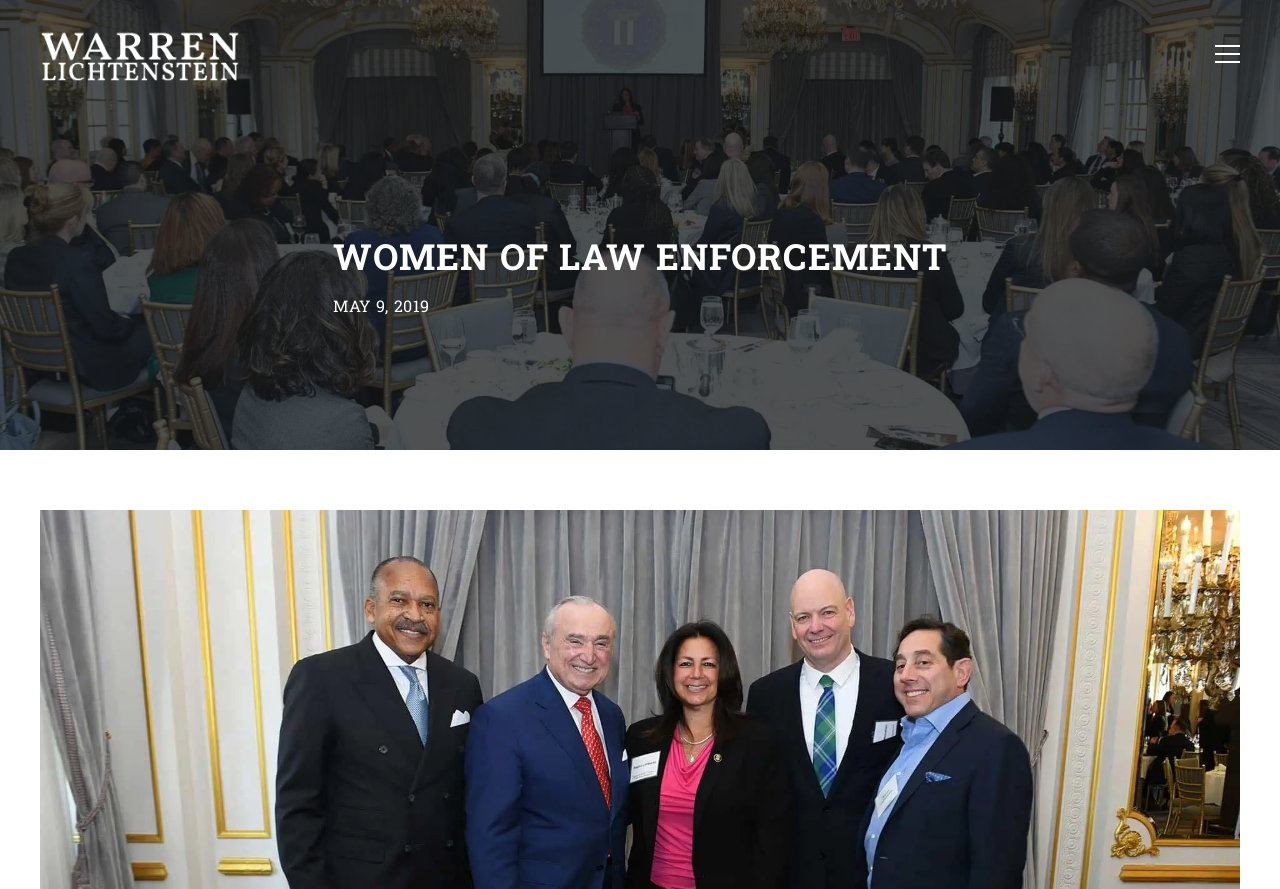Calculate the bounding box coordinates for the UI element based on the following description: "parent_node: Warren Lichtenstein". Ensure the coordinates are four float numbers between 0 and 1, i.e., [left, top, right, bottom].

[0.031, 0.034, 0.188, 0.092]